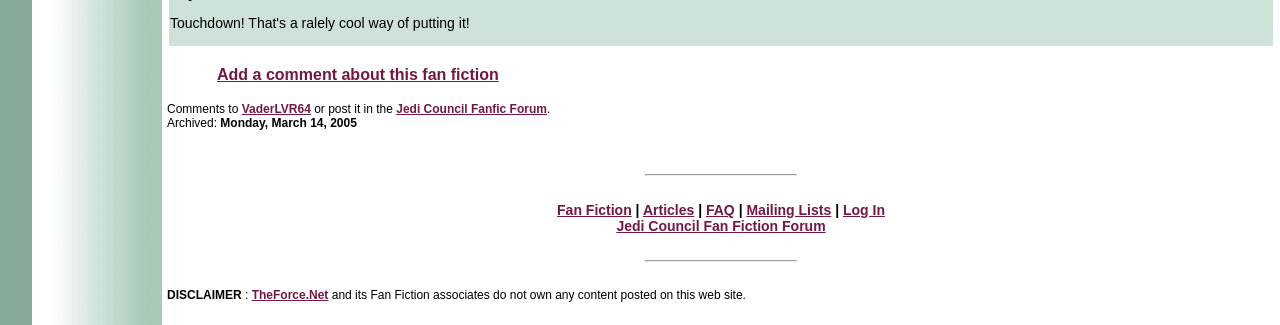What is the separator orientation?
Provide a comprehensive and detailed answer to the question.

I found the separator orientation by looking at the separator elements which have an orientation of 'horizontal'.